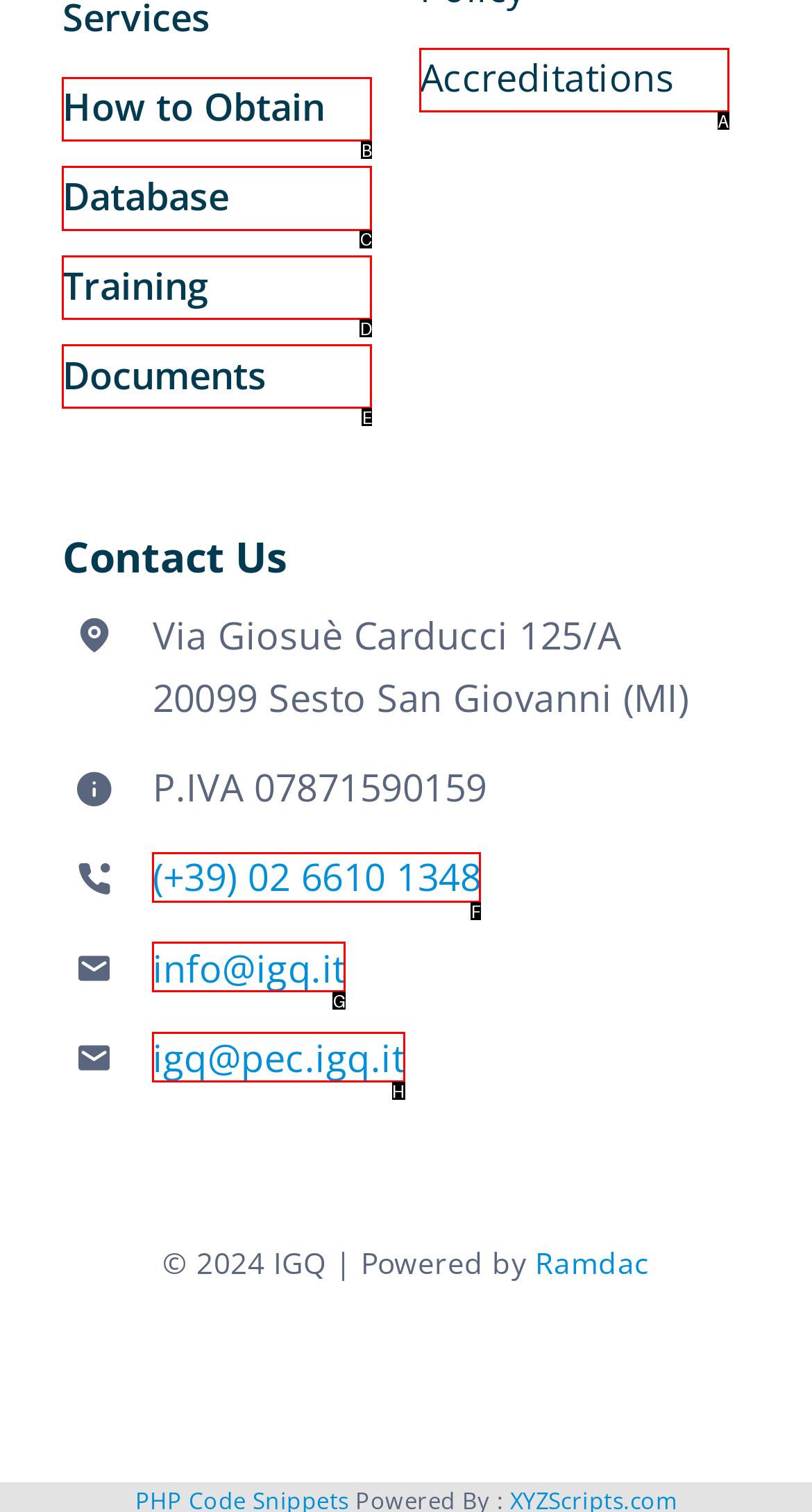Identify the correct HTML element to click for the task: Call (+39) 02 6610 1348. Provide the letter of your choice.

F